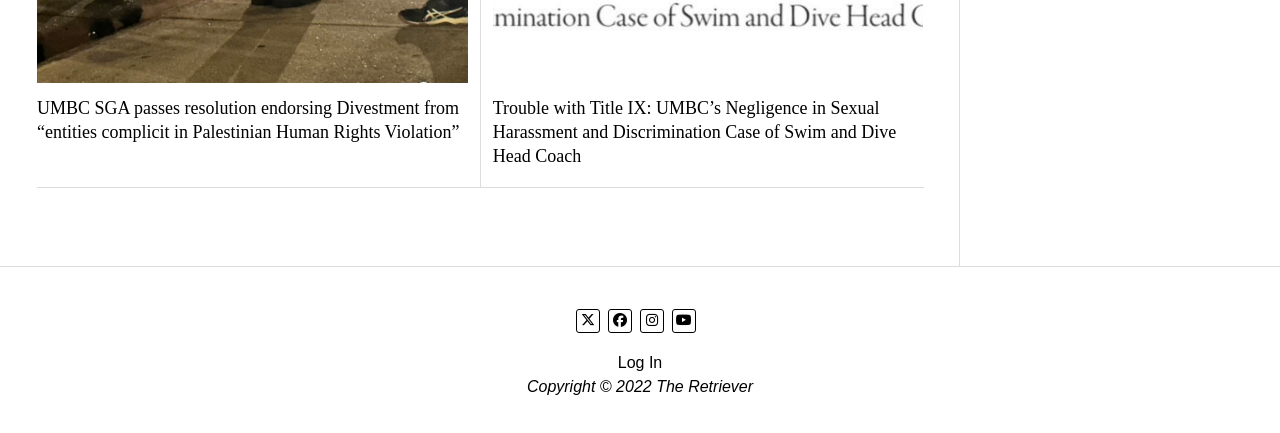Where is the Log In button located?
Provide a comprehensive and detailed answer to the question.

I checked the bounding box coordinates of the 'Log In' link and found that it is located at the bottom of the webpage, with y1 and y2 coordinates being 0.817 and 0.856, respectively.